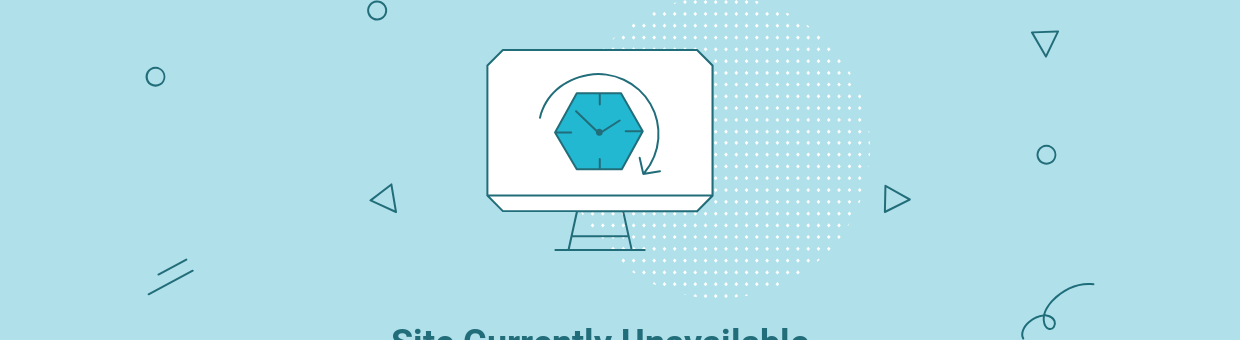Explain in detail what you see in the image.

The image depicts a modern, stylized computer monitor displaying a hexagon with a clock symbol, suggesting a theme of time and monitoring. Set against a calming light blue background, the composition features abstract geometric shapes and dotted patterns, contributing to a playful yet professional aesthetic. Below the computer monitor, the phrase "Site Currently Unavailable" is prominently displayed, indicating that the webpage or service is temporarily inaccessible. The overall design blends minimalist elements with a sense of urgency, while maintaining an inviting visual appeal.